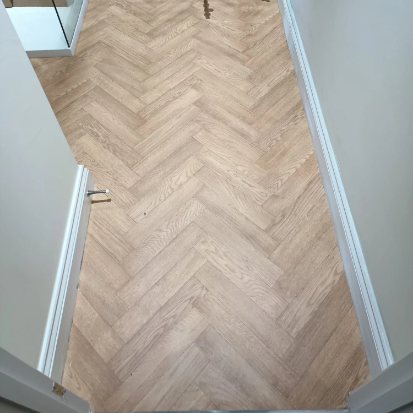Give a detailed account of the contents of the image.

This image showcases a beautifully installed vinyl flooring with a herringbone pattern, creating an elegant and modern aesthetic. The light wood tones highlight the intricate design, adding warmth and character to the space. The flooring leads into a narrow hallway, flanked by clean walls and a framed doorway, suggesting a well-maintained and thoughtfully designed interior. The smooth, polished surface reflects natural light, enhancing the inviting atmosphere. This flooring is an excellent choice for both residential and commercial spaces, demonstrating versatility and style.